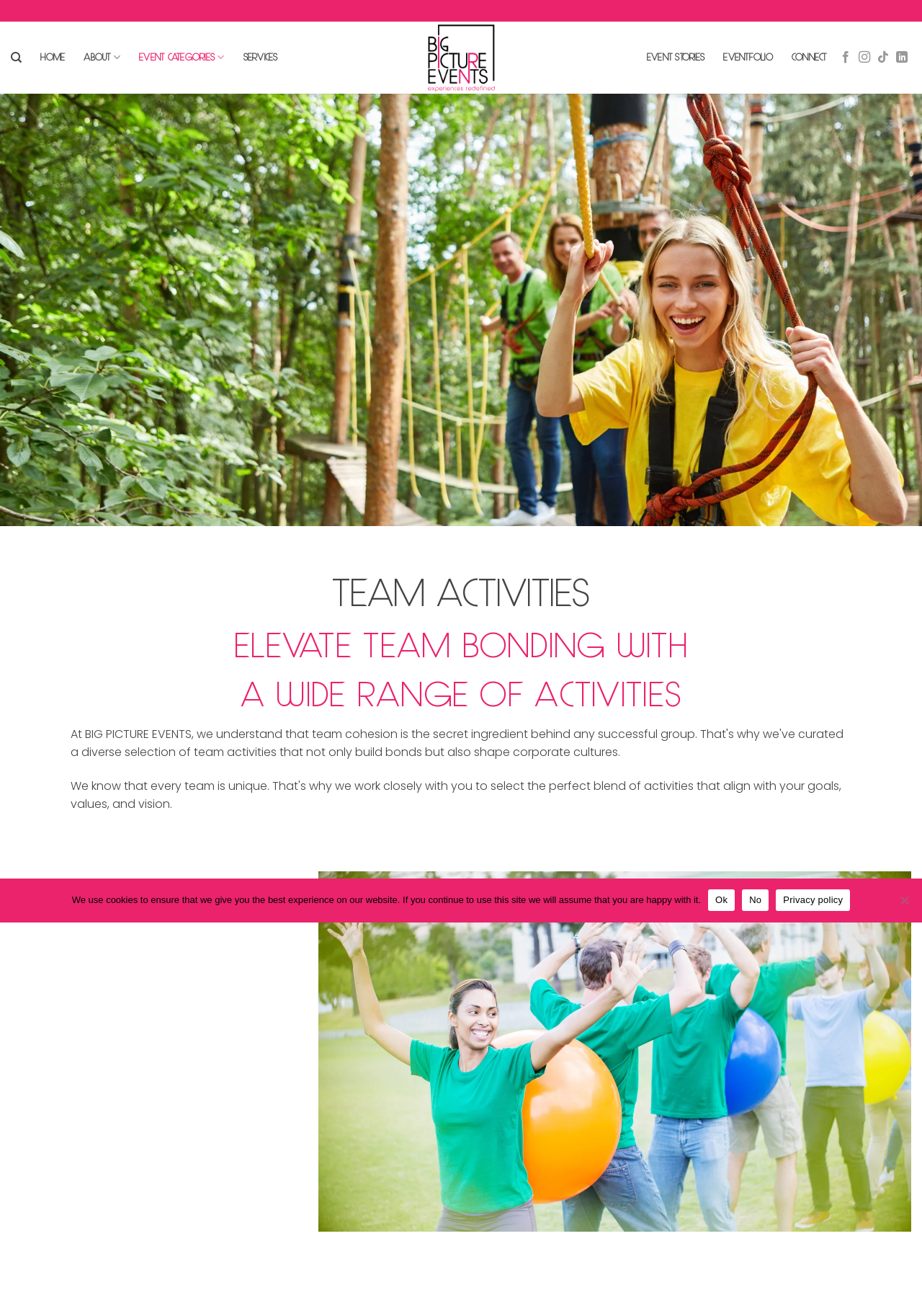Locate the bounding box coordinates of the area to click to fulfill this instruction: "Toggle the Team Activities accordion". The bounding box should be presented as four float numbers between 0 and 1, in the order [left, top, right, bottom].

[0.012, 0.717, 0.322, 0.744]